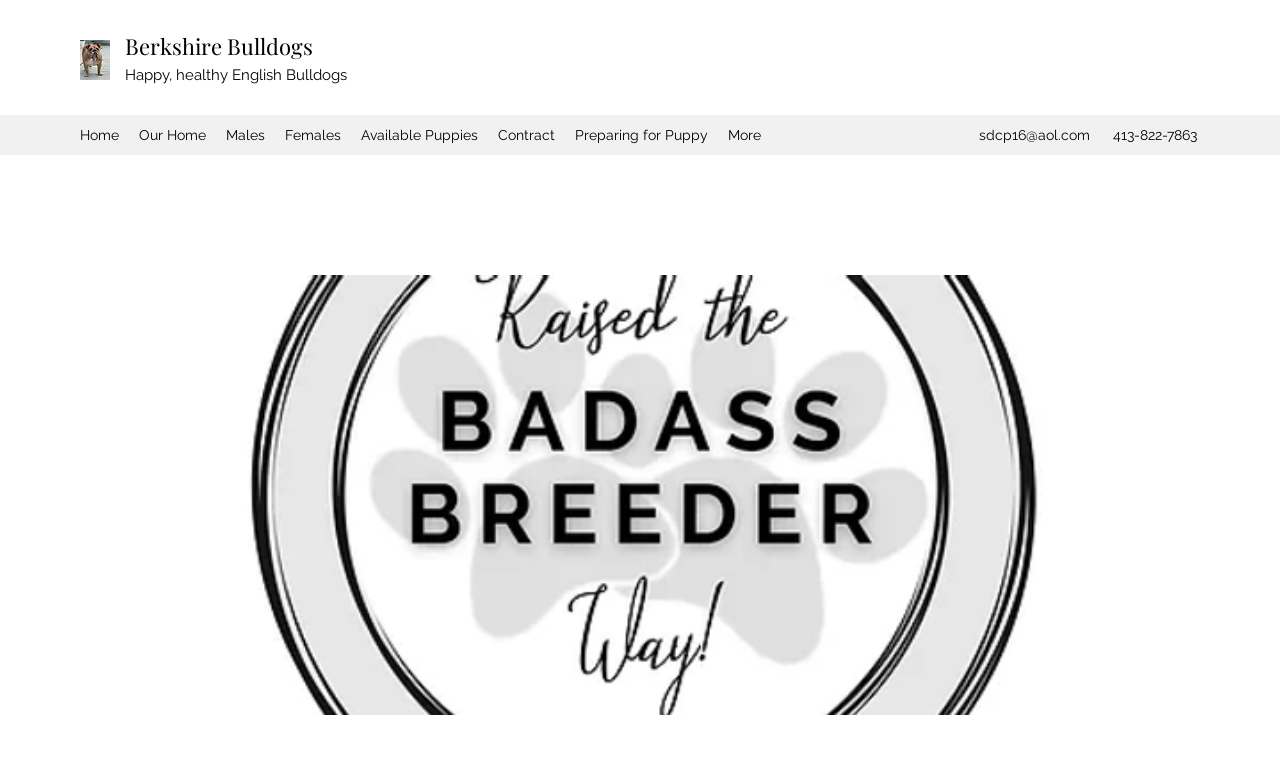What is the contact email of the breeder?
Refer to the image and provide a one-word or short phrase answer.

sdcP16@aol.com